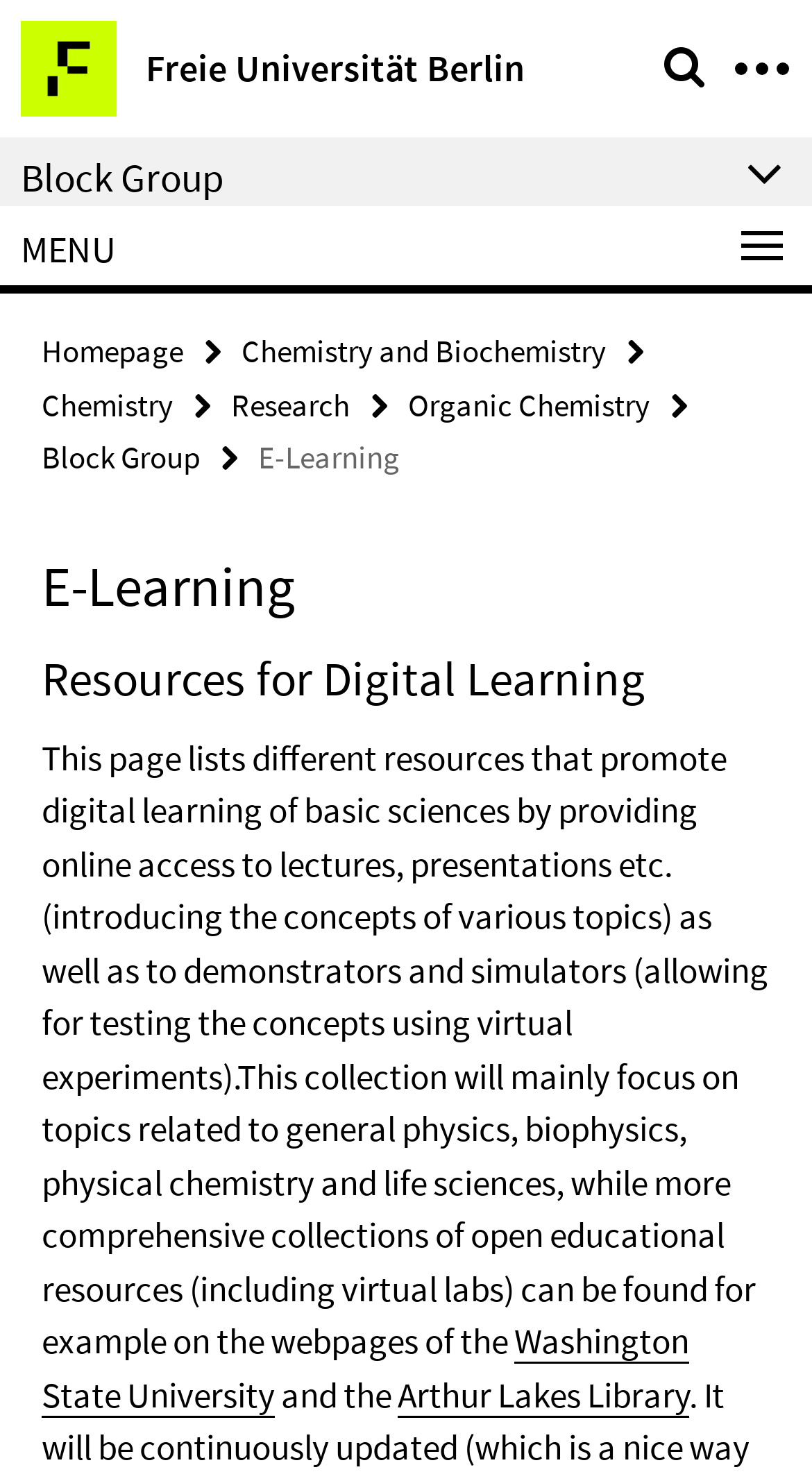Identify the coordinates of the bounding box for the element described below: "Decline All". Return the coordinates as four float numbers between 0 and 1: [left, top, right, bottom].

None